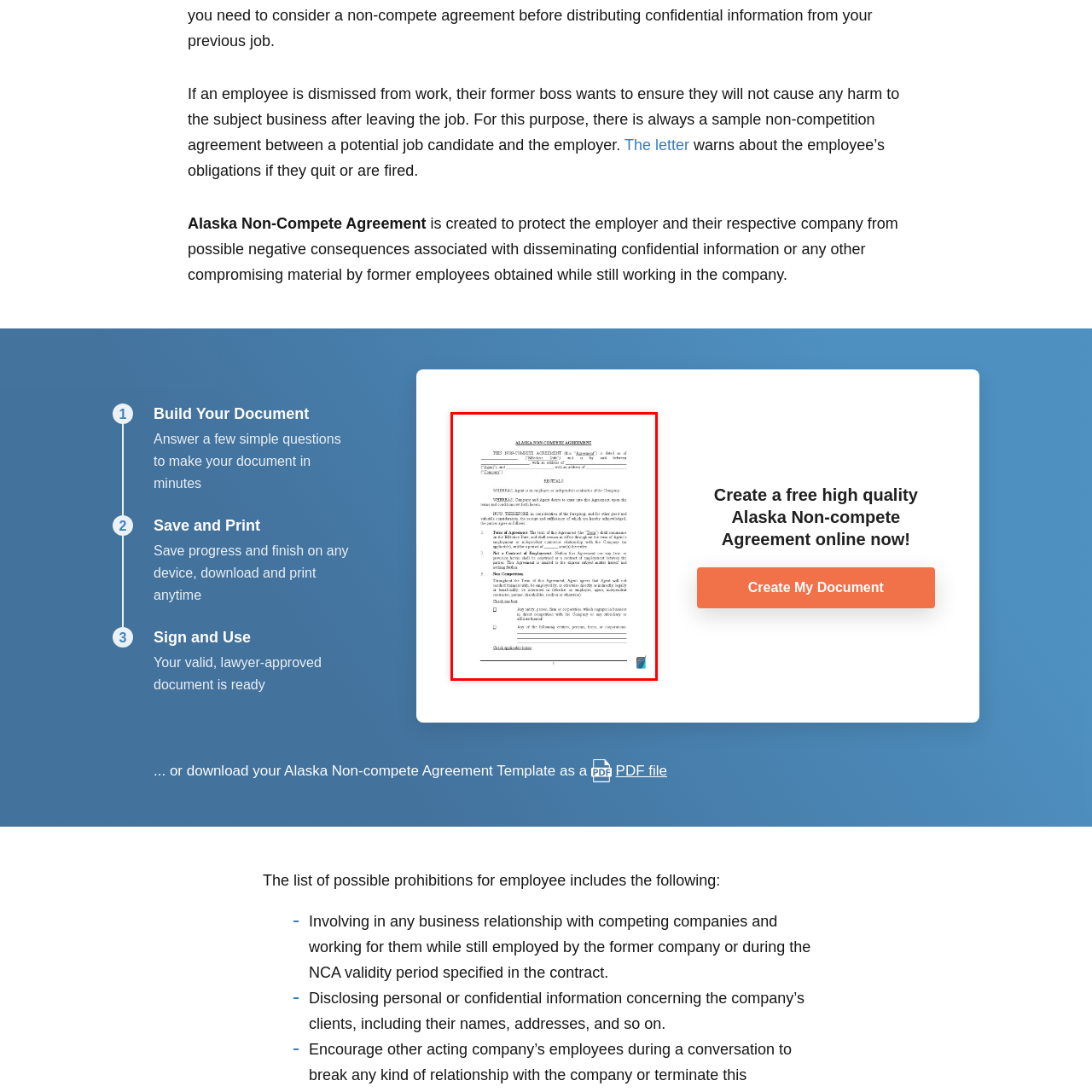Give an in-depth description of the image highlighted with the red boundary.

The image displays an "Alaska Non-Compete Agreement" form, a legal document designed to outline the obligations of an employee regarding competition and confidentiality after leaving a job. The form features a structured layout, including sections for personal information, the nature of the employment relationship, and specific clauses that address the terms of the non-compete agreement. Prominently, the document is titled at the top, followed by essential clauses that detail the employee's commitments not to engage in competitive activities during and after employment. The bottom of the page includes a checkbox section for the contractor's agreement. This document serves as a protective measure for employers, aiming to prevent potential harm to their business from former employees.